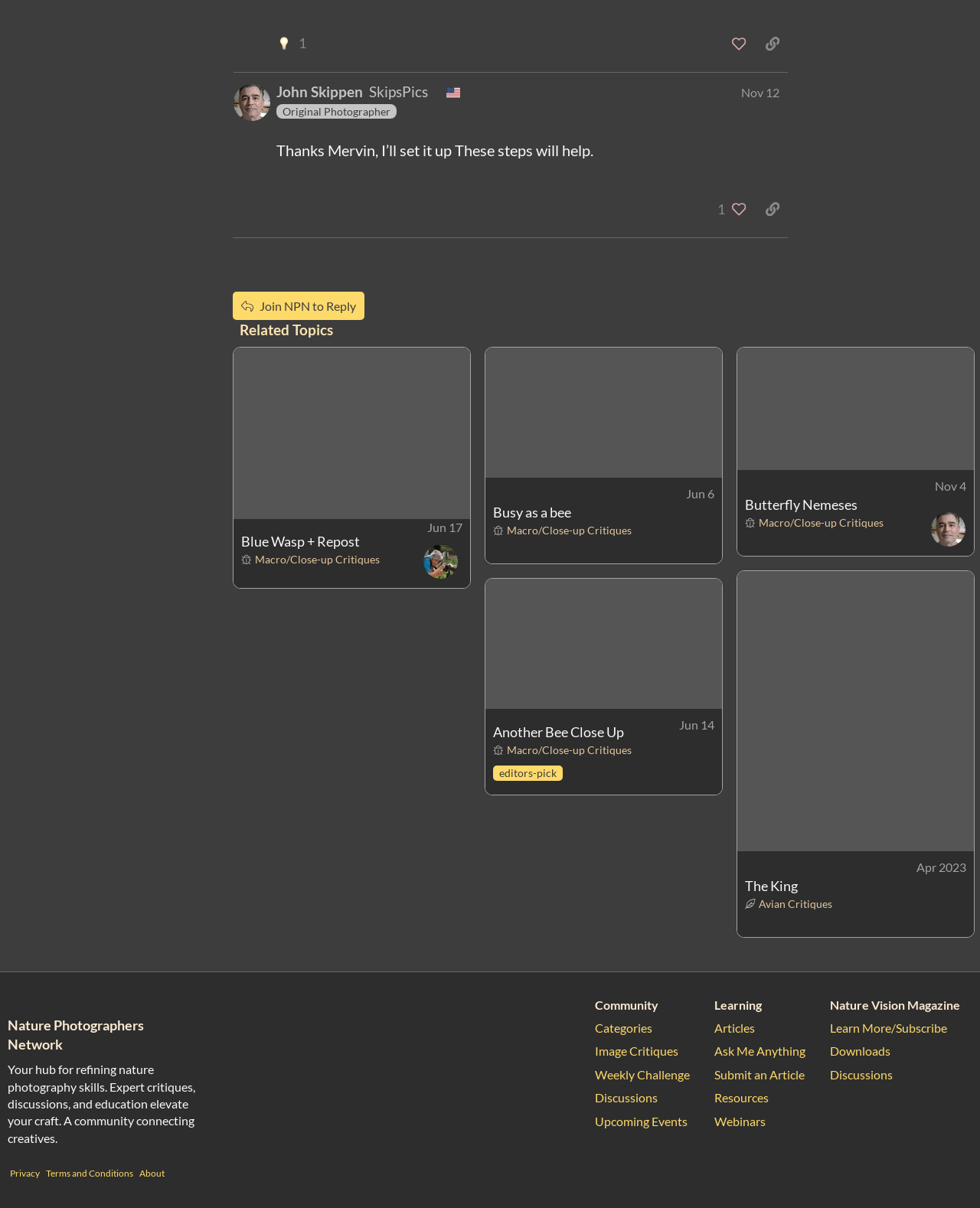Identify the bounding box for the UI element described as: "Terms and Conditions". The coordinates should be four float numbers between 0 and 1, i.e., [left, top, right, bottom].

[0.047, 0.967, 0.138, 0.976]